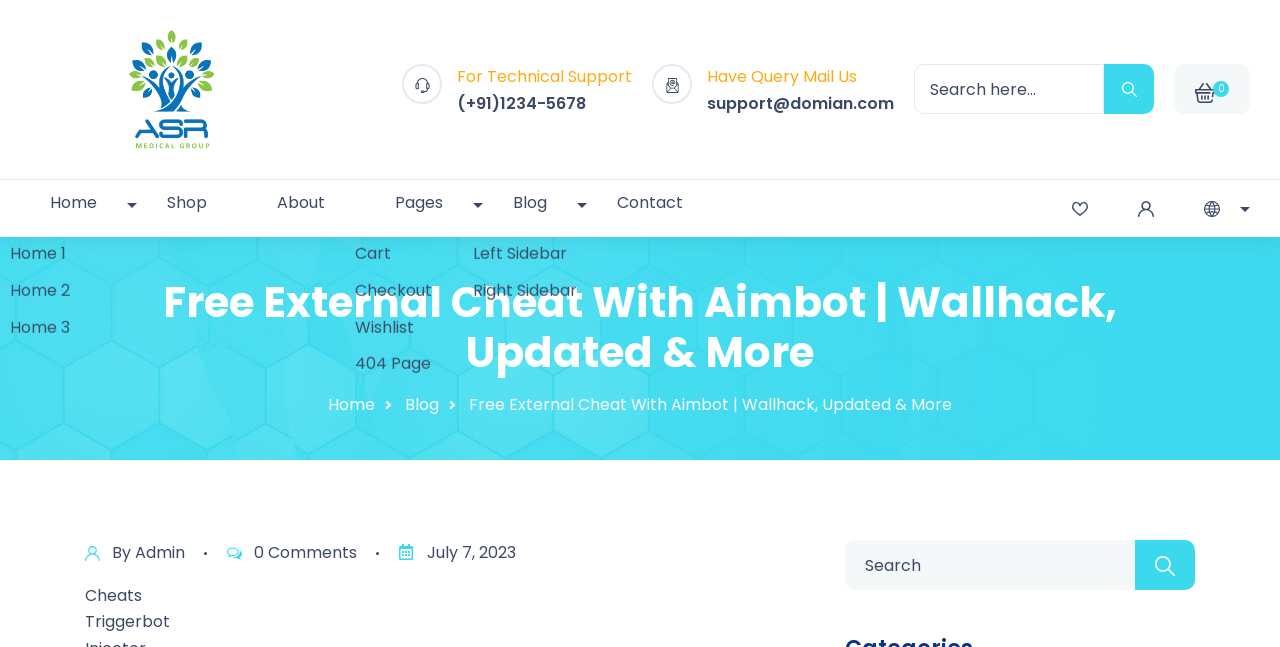What type of content is available on this webpage?
Using the image as a reference, give an elaborate response to the question.

I found the type of content by looking at the static text element with the text 'Cheats' which is located near the link element with the text 'Triggerbot'.